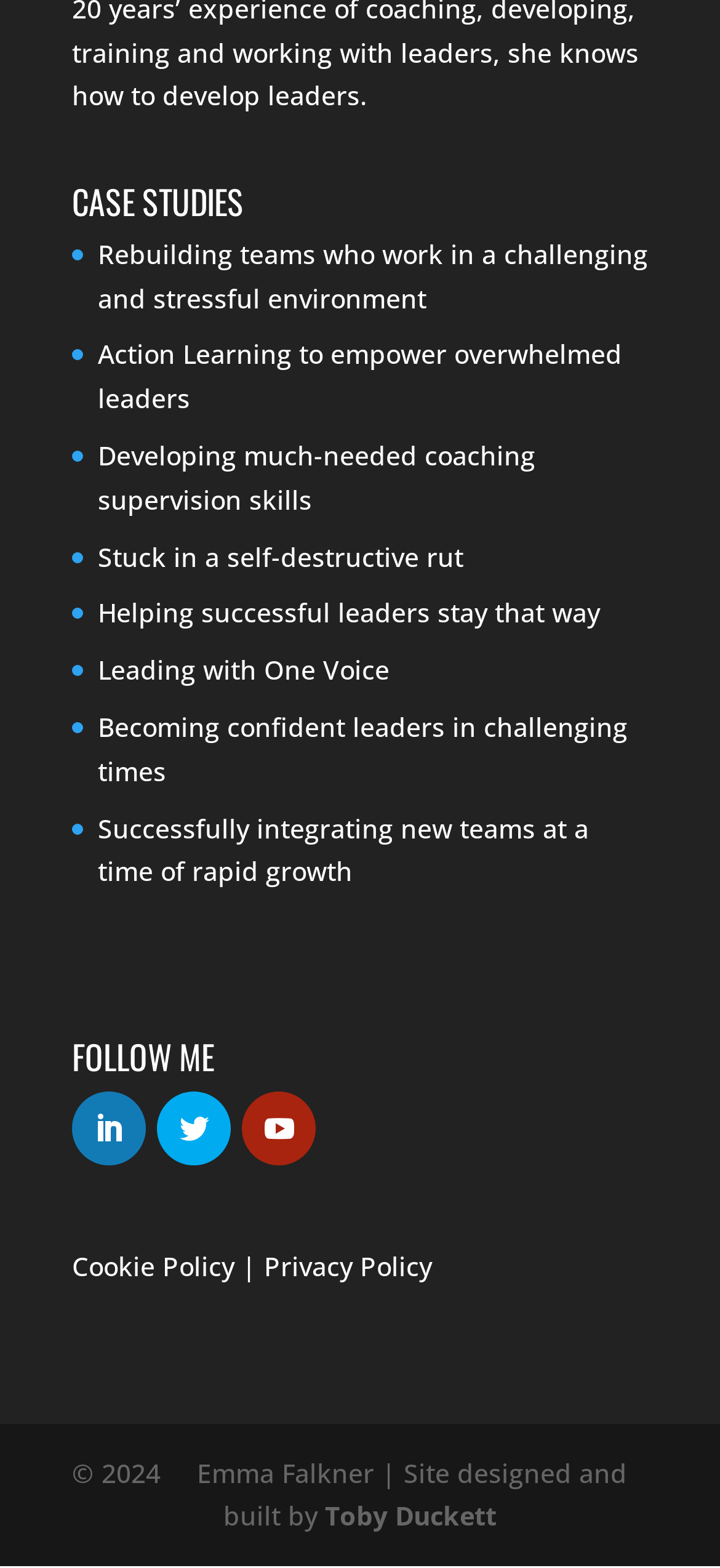Locate the bounding box coordinates of the clickable element to fulfill the following instruction: "View privacy policy". Provide the coordinates as four float numbers between 0 and 1 in the format [left, top, right, bottom].

[0.367, 0.796, 0.6, 0.818]